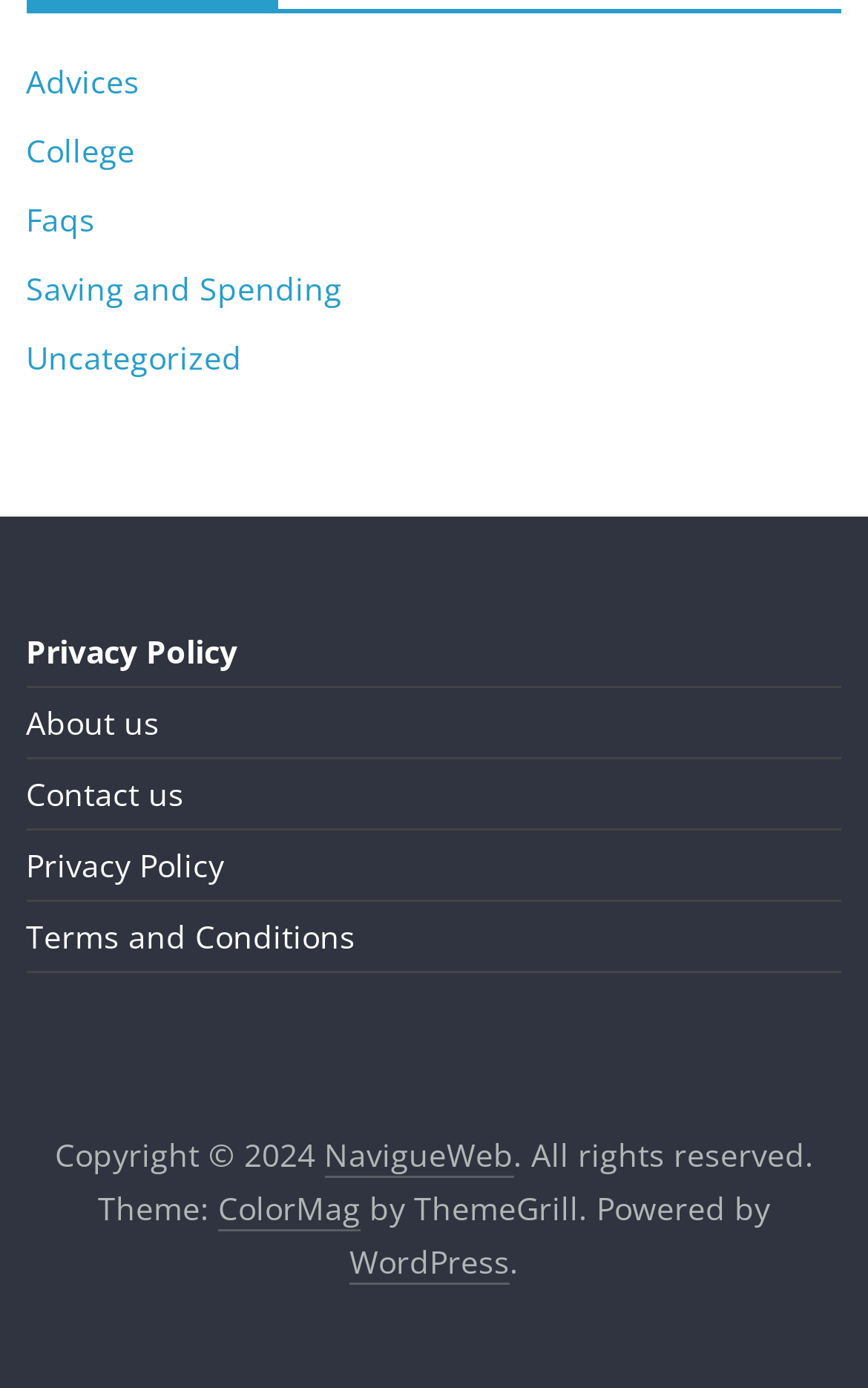Please specify the bounding box coordinates of the clickable region necessary for completing the following instruction: "Contact us". The coordinates must consist of four float numbers between 0 and 1, i.e., [left, top, right, bottom].

[0.03, 0.557, 0.212, 0.587]